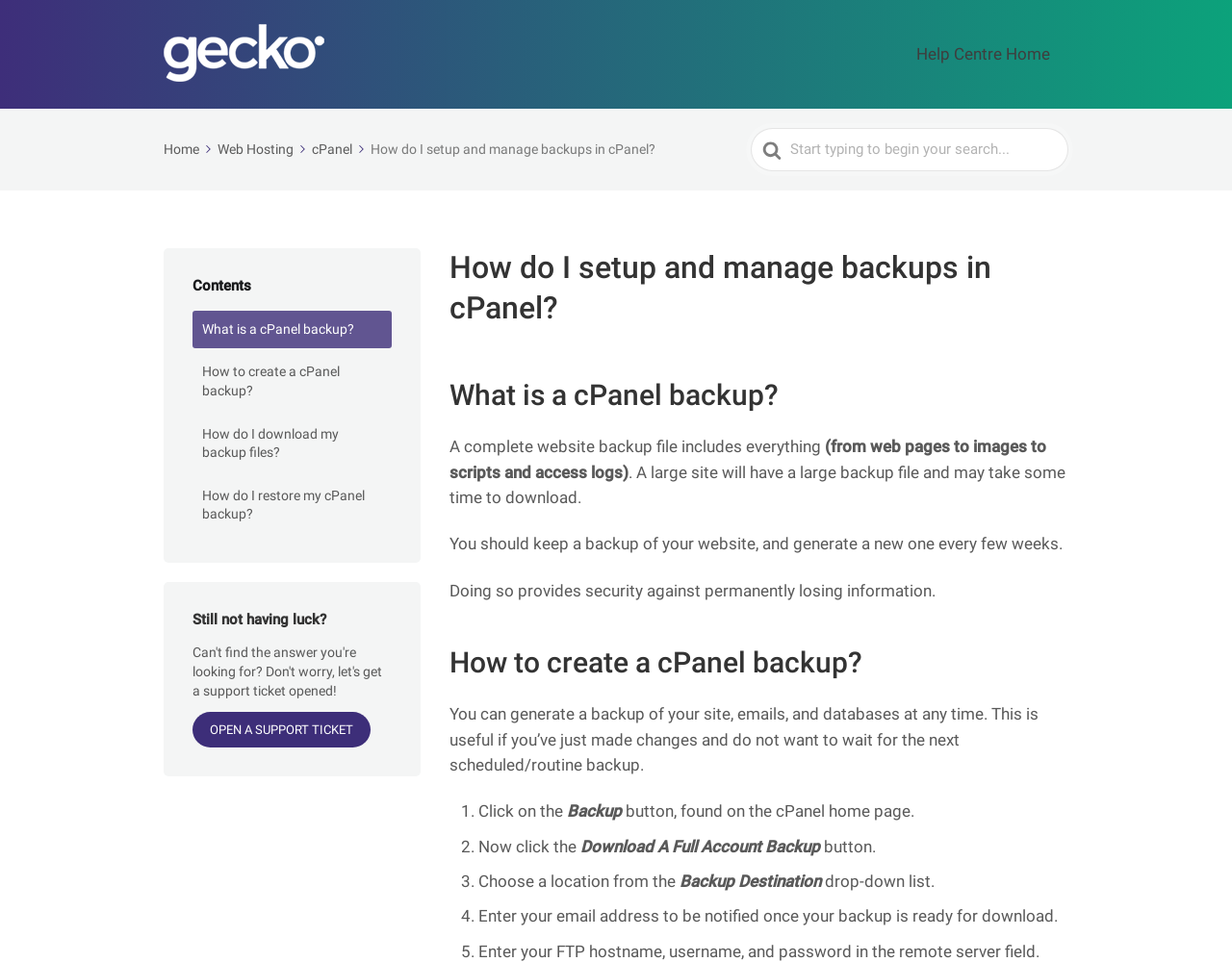Identify the bounding box coordinates for the element you need to click to achieve the following task: "Click on the 'What is a cPanel backup?' link". Provide the bounding box coordinates as four float numbers between 0 and 1, in the form [left, top, right, bottom].

[0.156, 0.323, 0.318, 0.362]